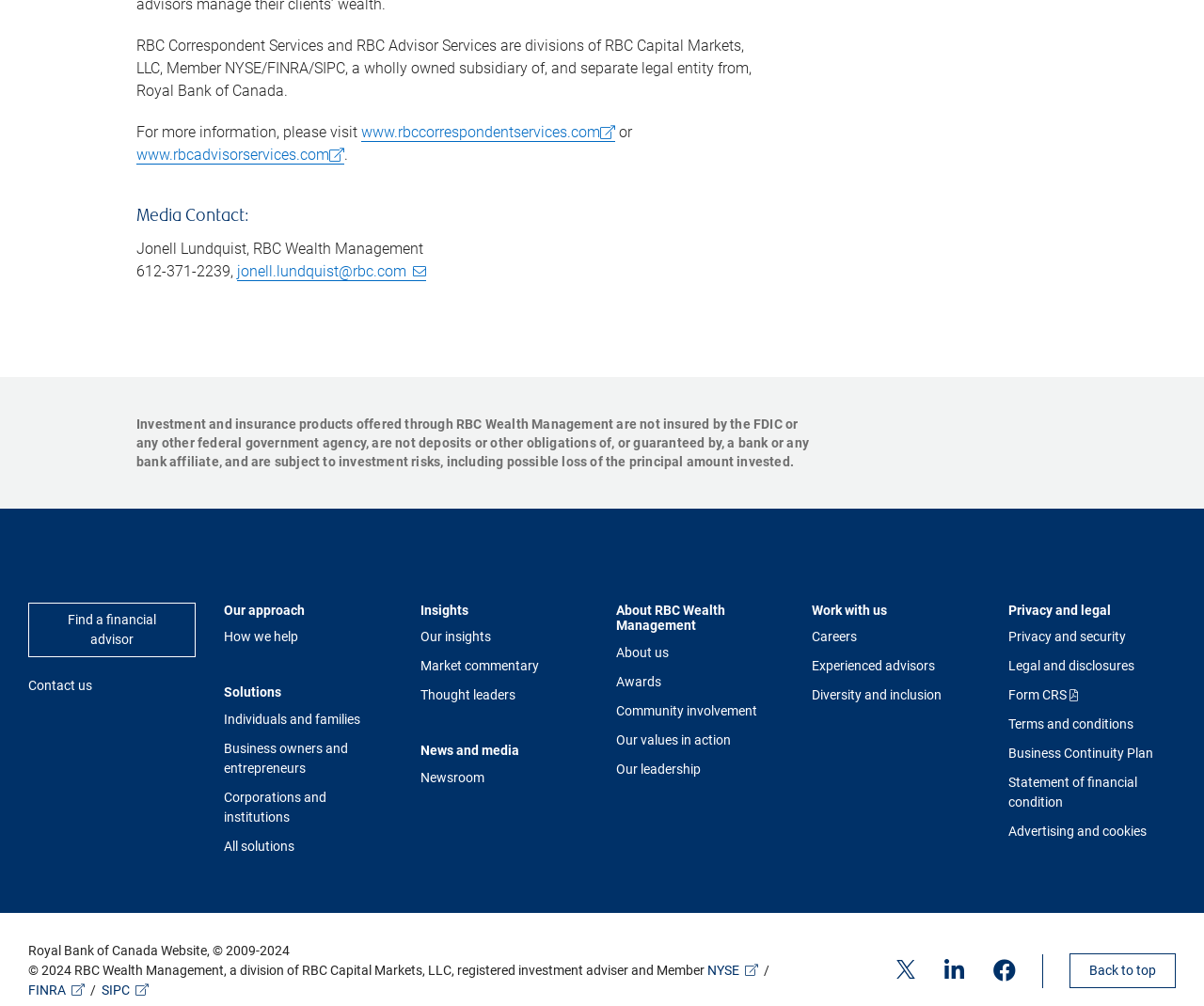Identify the bounding box coordinates of the clickable region to carry out the given instruction: "Contact Jonell Lundquist".

[0.197, 0.26, 0.354, 0.279]